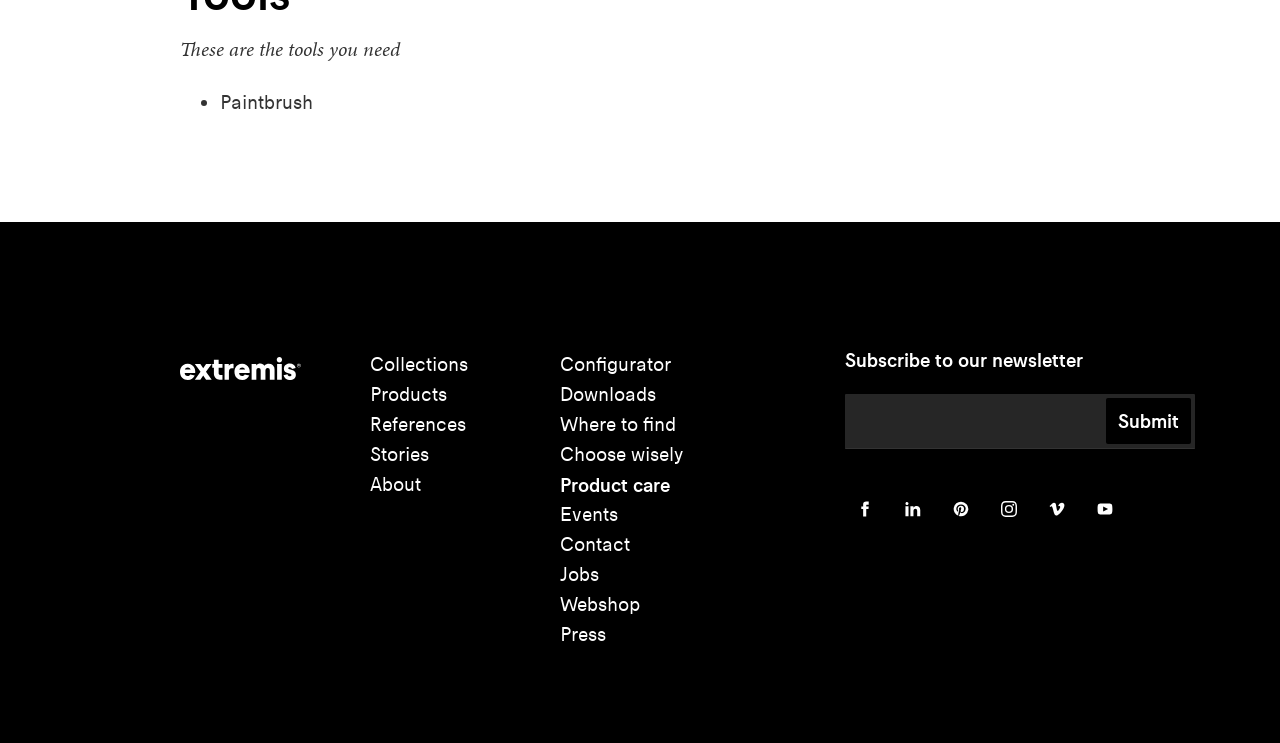What is the first tool listed?
Analyze the screenshot and provide a detailed answer to the question.

The first tool listed is 'Paintbrush' which is mentioned in the static text element with the bounding box coordinates [0.172, 0.122, 0.245, 0.153].